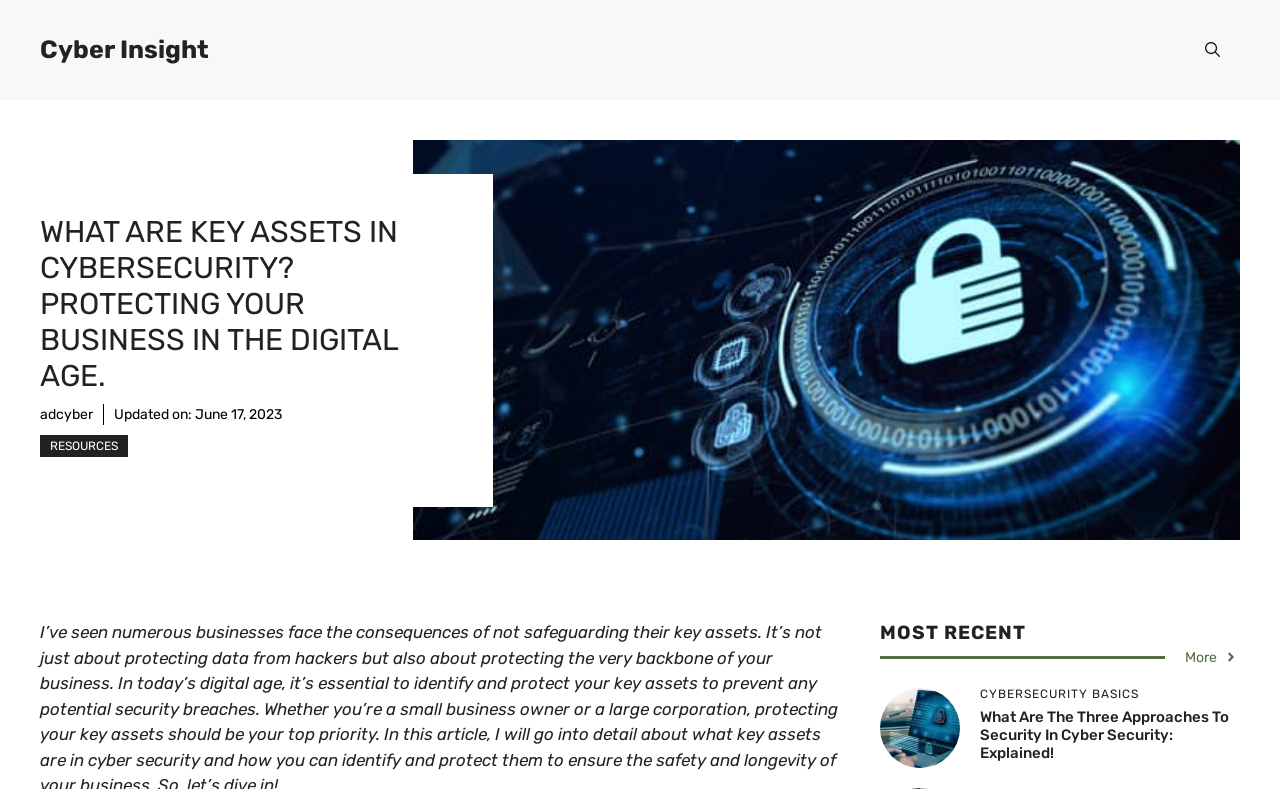Find the bounding box coordinates for the UI element that matches this description: "Cyber Insight".

[0.031, 0.044, 0.163, 0.081]